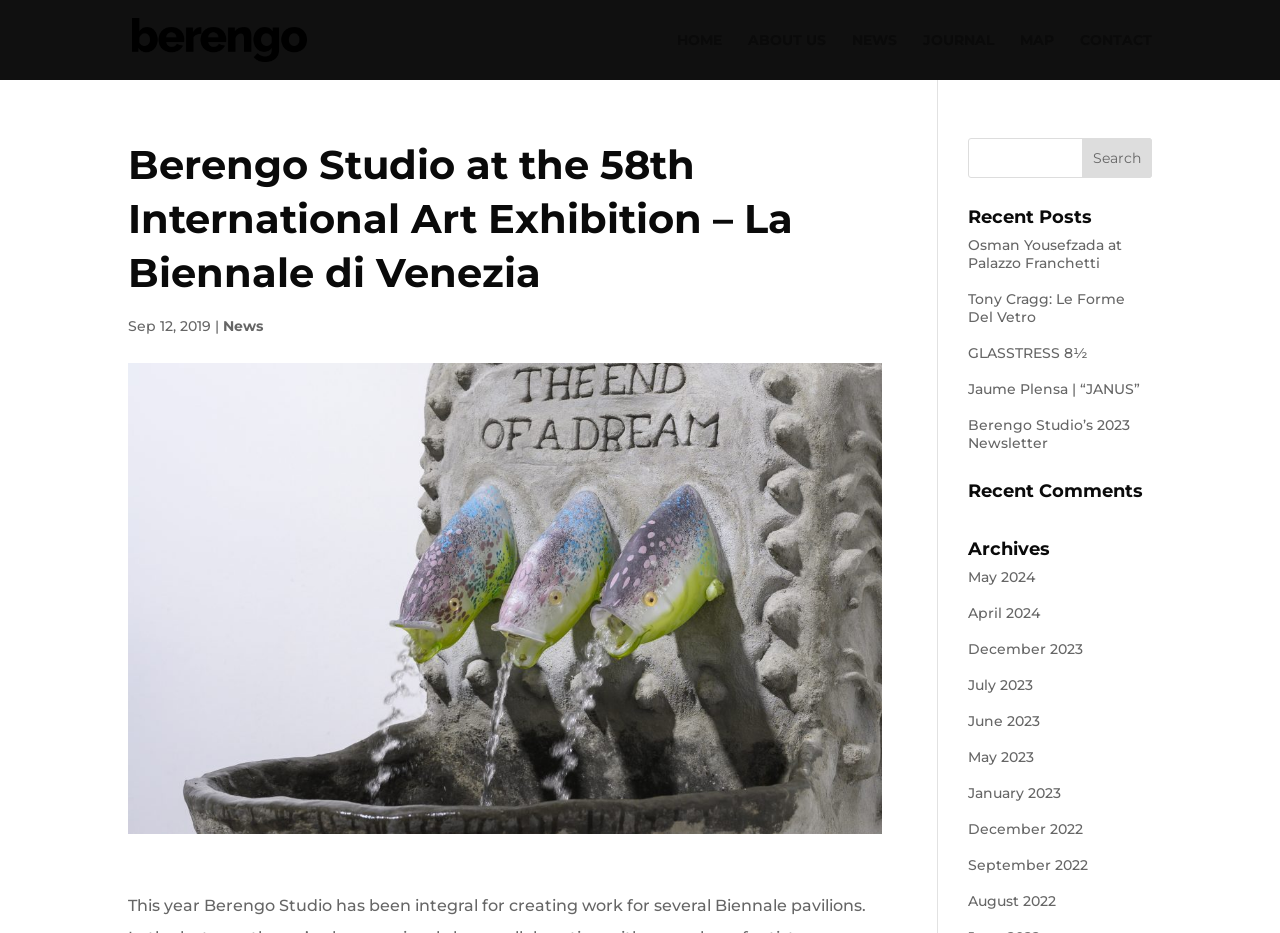Articulate a detailed summary of the webpage's content and design.

The webpage is about Berengo Studio's participation in the 58th International Art Exhibition – La Biennale di Venezia. At the top, there is a logo of Berengo.com, which is an image with a link to the website. Below the logo, there is a navigation menu with links to HOME, ABOUT US, NEWS, JOURNAL, MAP, and CONTACT.

The main content of the webpage is divided into two sections. On the left side, there is a heading that reads "Berengo Studio at the 58th International Art Exhibition – La Biennale di Venezia" followed by a date "Sep 12, 2019" and a link to "News". Below this, there is a large image of "Laure Prouvost's The end of a dream at the French Pavilion, Venice Biennale 2019".

On the right side, there is a search bar with a textbox and a "Search" button. Below the search bar, there are three sections: "Recent Posts", "Recent Comments", and "Archives". The "Recent Posts" section lists five links to news articles, including "Osman Yousefzada at Palazzo Franchetti" and "Berengo Studio’s 2023 Newsletter". The "Recent Comments" section is empty, and the "Archives" section lists links to monthly archives from May 2024 to August 2022.